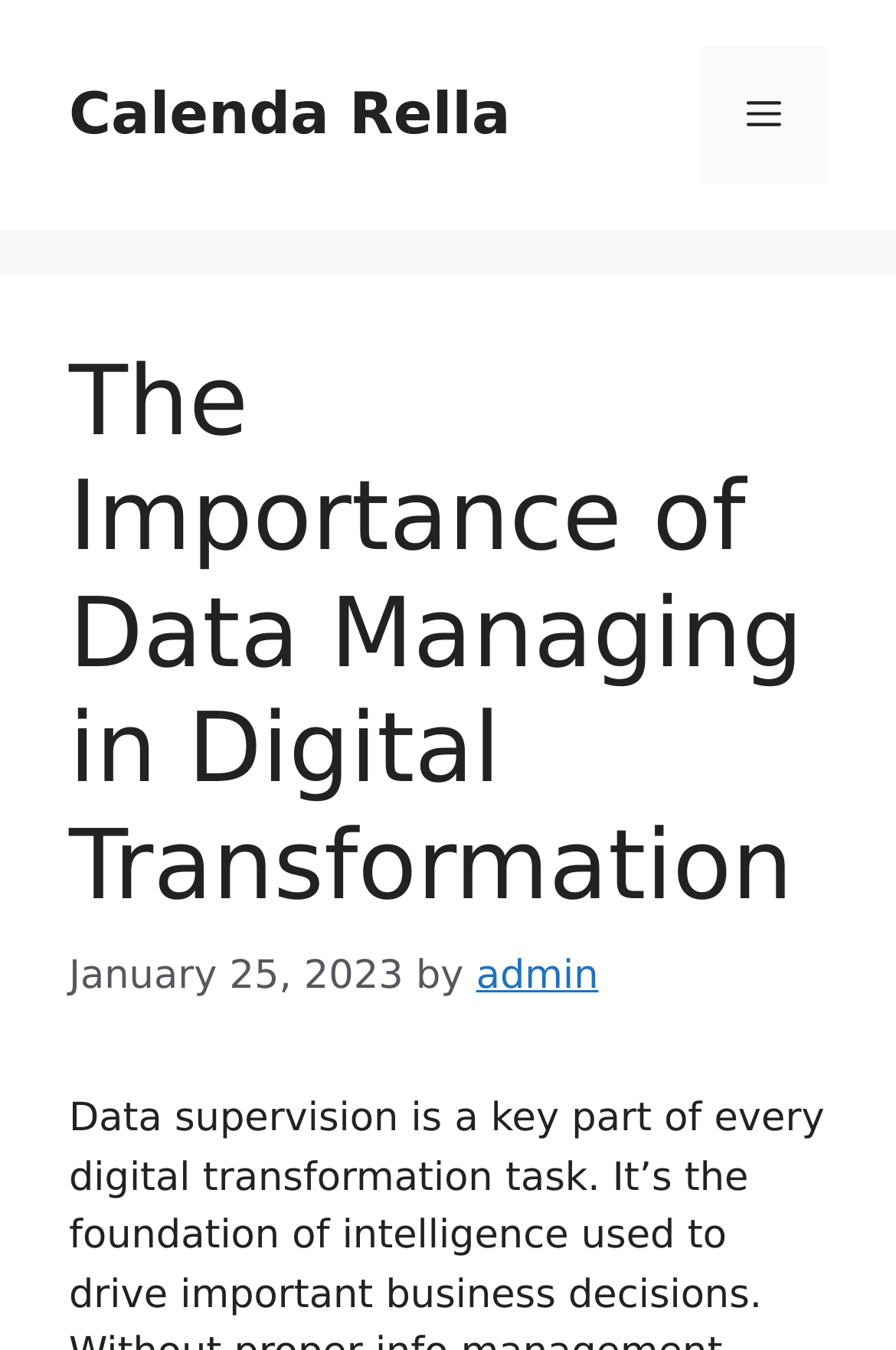What is the name of the site?
Examine the screenshot and reply with a single word or phrase.

Calenda Rella